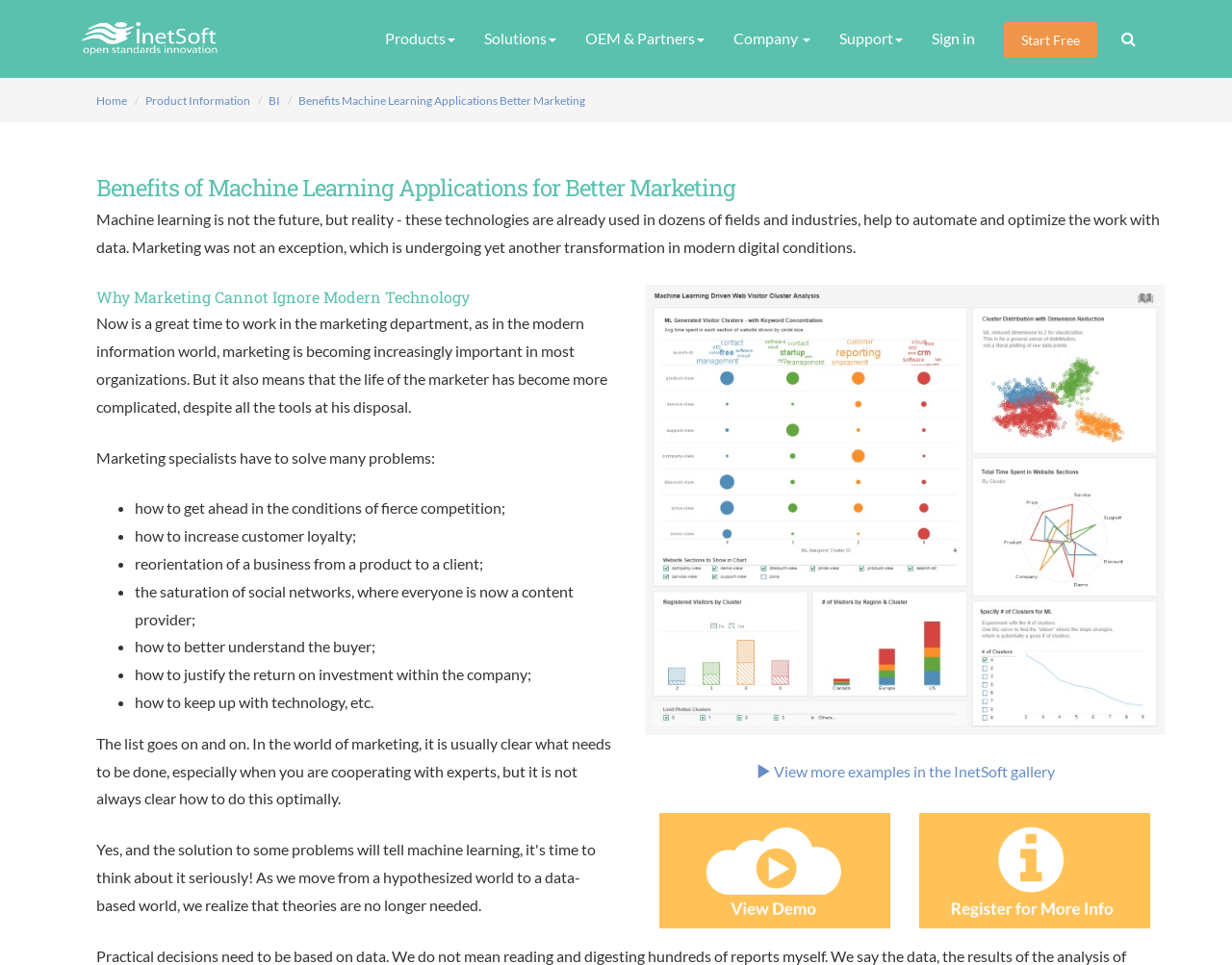Find the bounding box of the UI element described as: "Solutions". The bounding box coordinates should be given as four float values between 0 and 1, i.e., [left, top, right, bottom].

[0.381, 0.0, 0.463, 0.08]